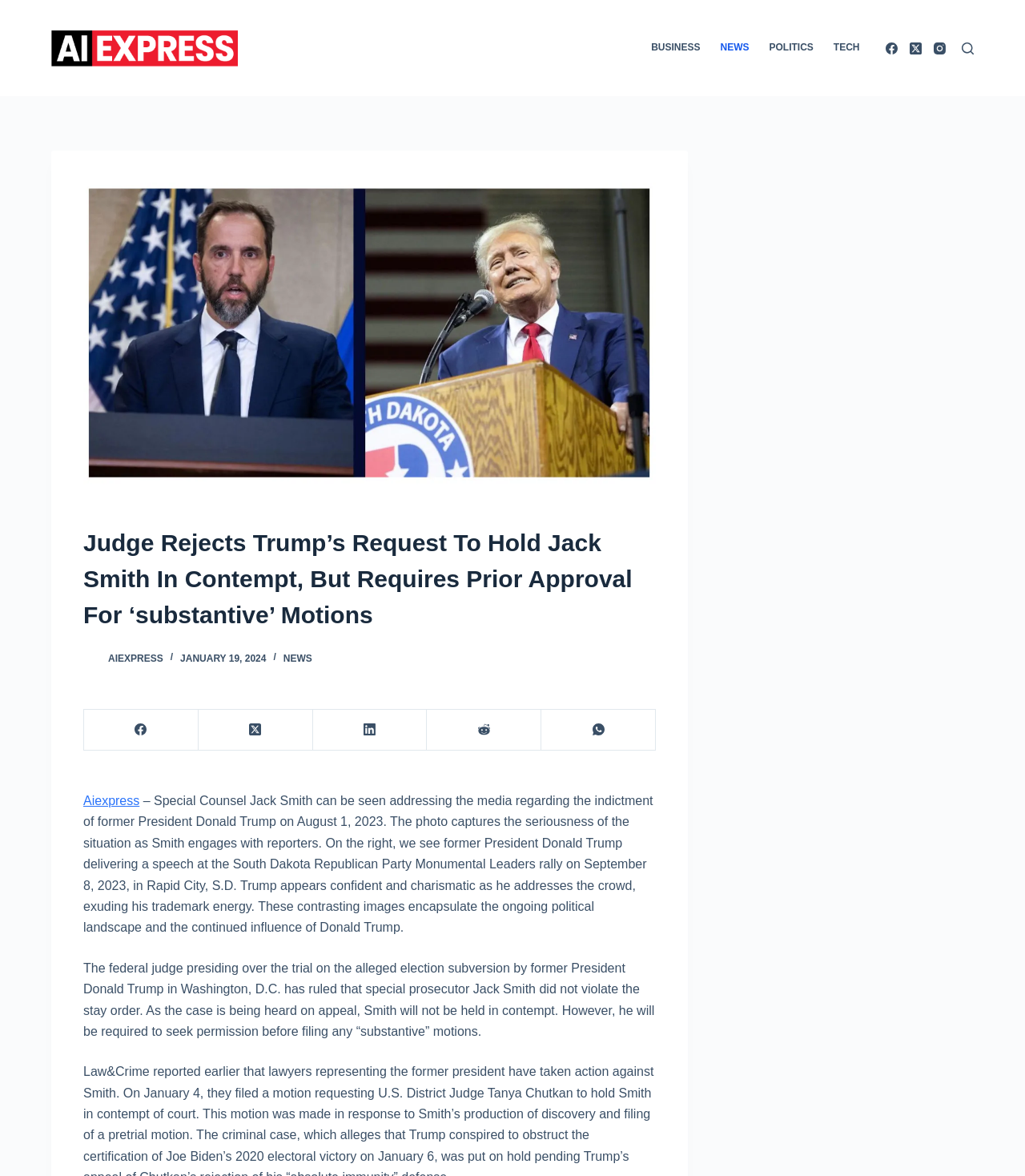Please determine the heading text of this webpage.

Judge Rejects Trump’s Request To Hold Jack Smith In Contempt, But Requires Prior Approval For ‘substantive’ Motions